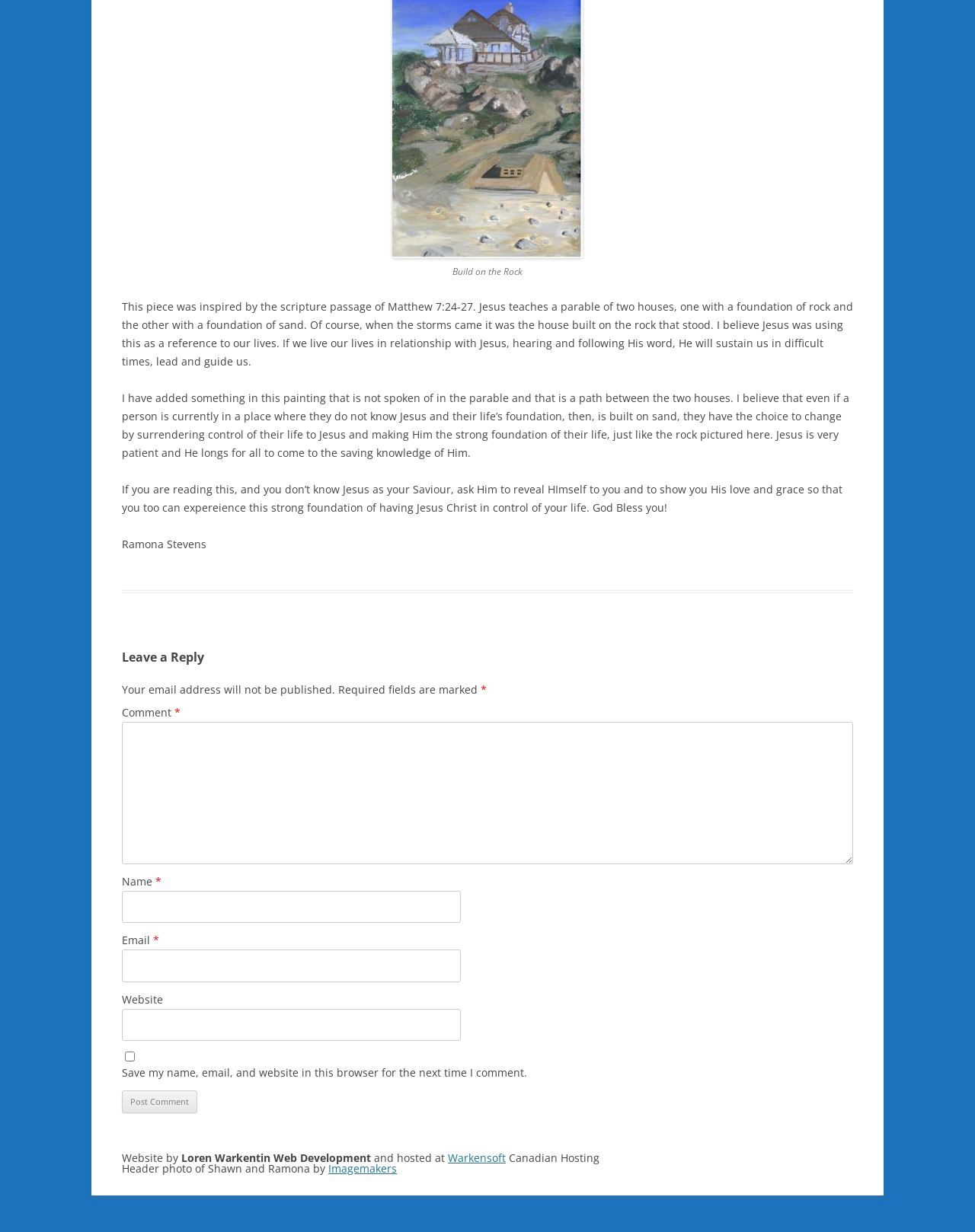Predict the bounding box of the UI element that fits this description: "parent_node: Name * name="author"".

[0.125, 0.723, 0.472, 0.749]